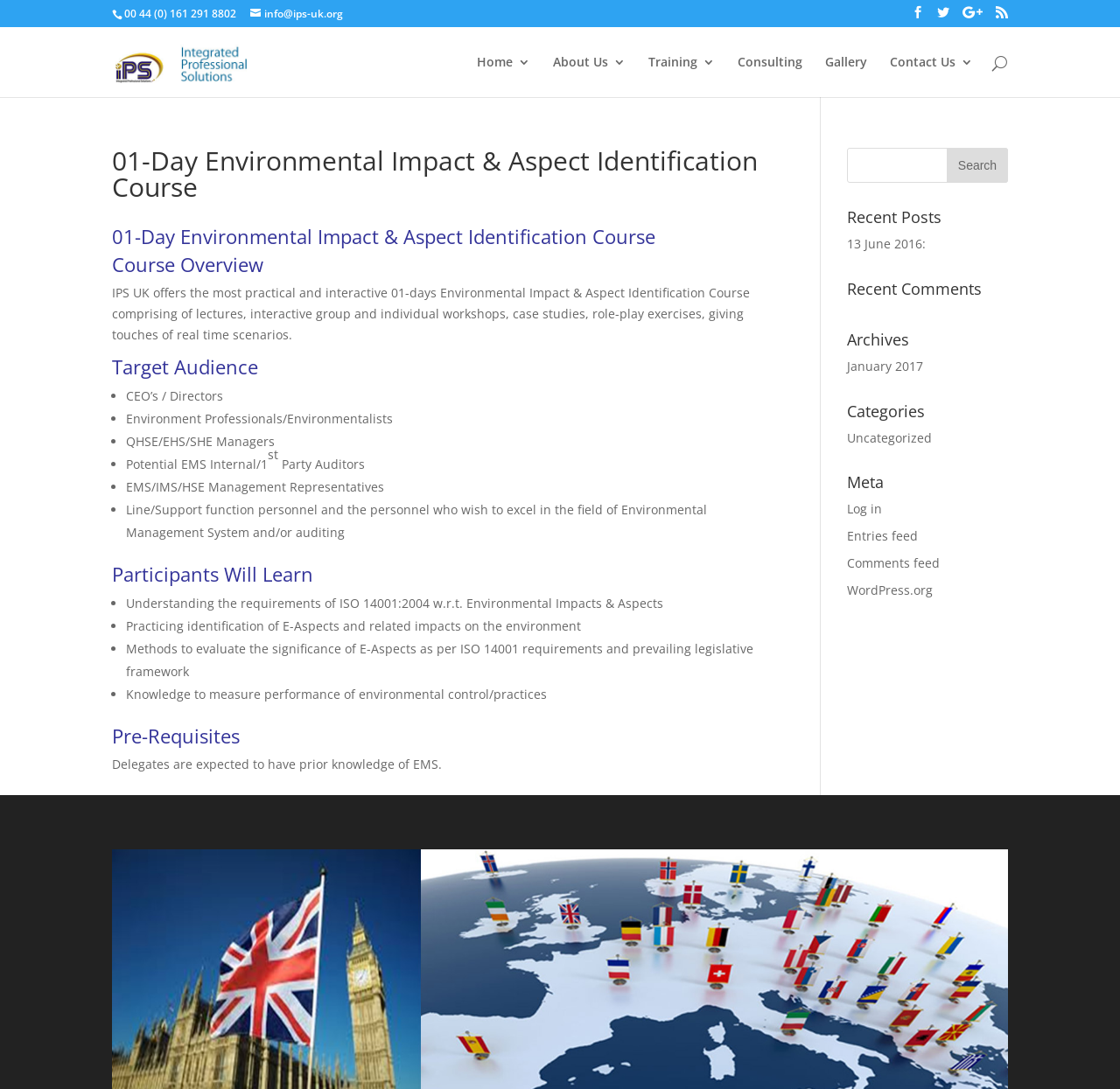Determine the bounding box coordinates of the target area to click to execute the following instruction: "Search for something."

[0.1, 0.025, 0.9, 0.026]